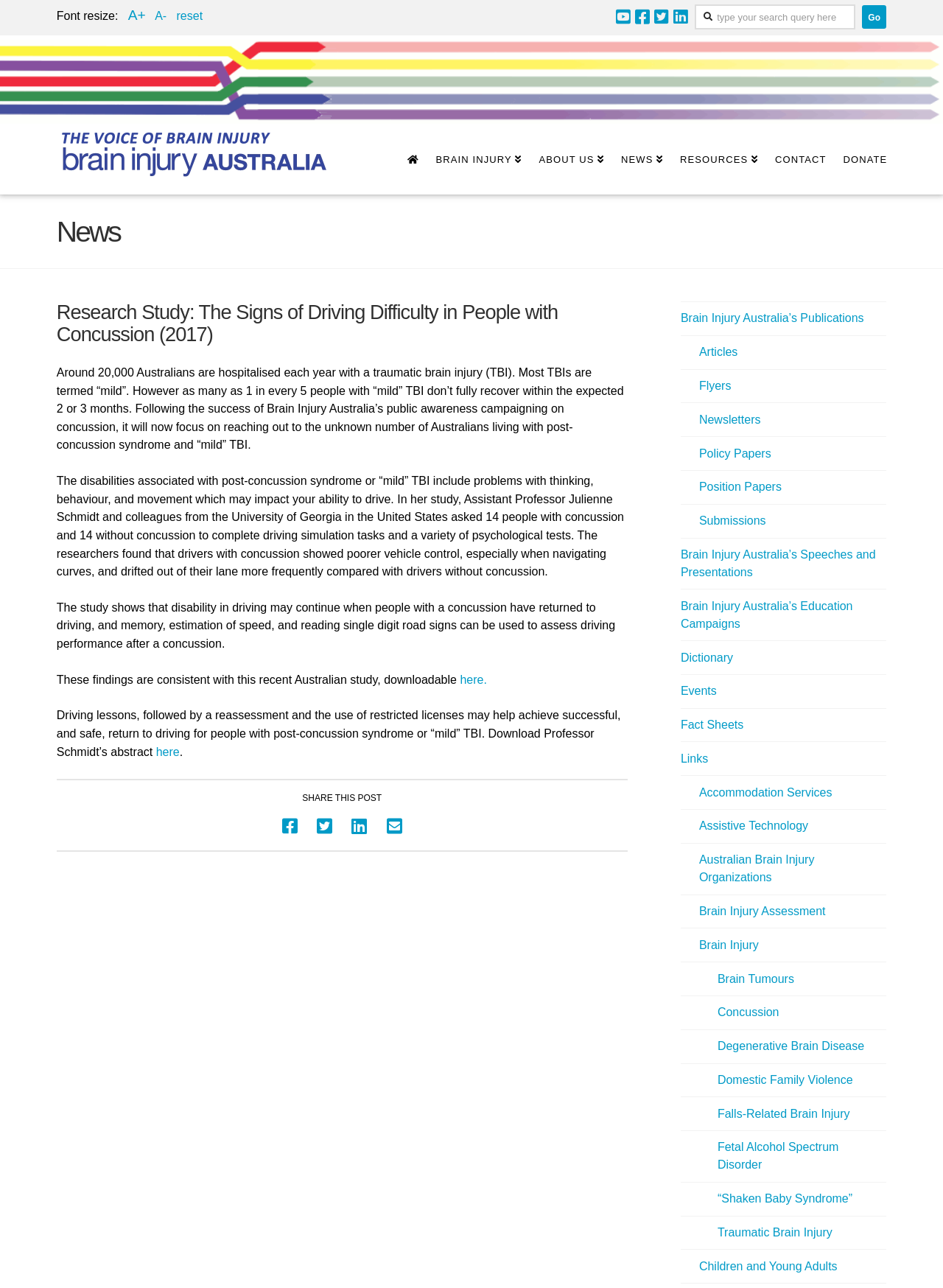Please determine the bounding box coordinates of the element to click in order to execute the following instruction: "Share this post on social media". The coordinates should be four float numbers between 0 and 1, specified as [left, top, right, bottom].

[0.29, 0.629, 0.325, 0.655]